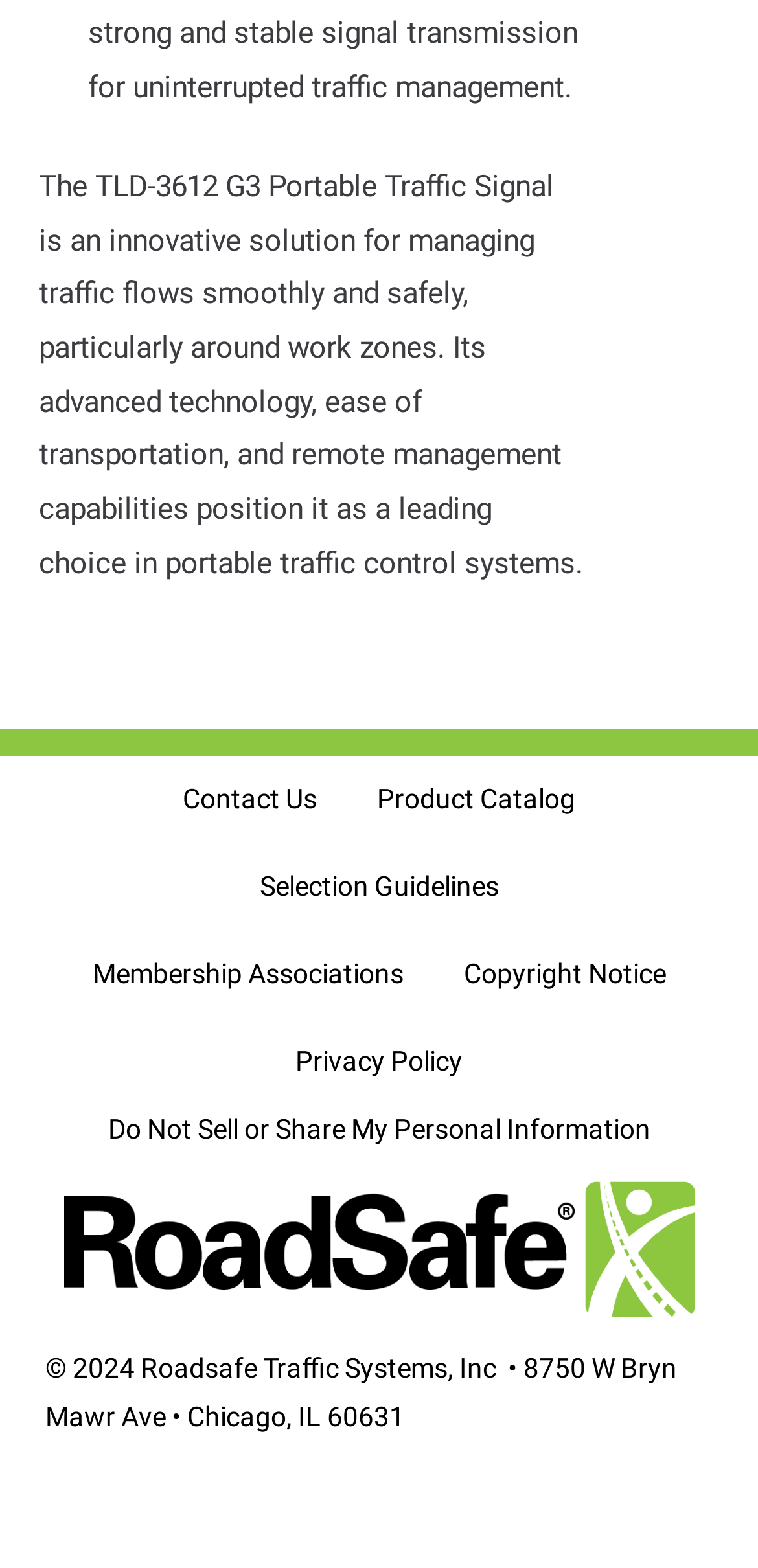What is the name of the portable traffic signal?
Answer the question with just one word or phrase using the image.

TLD-3612 G3